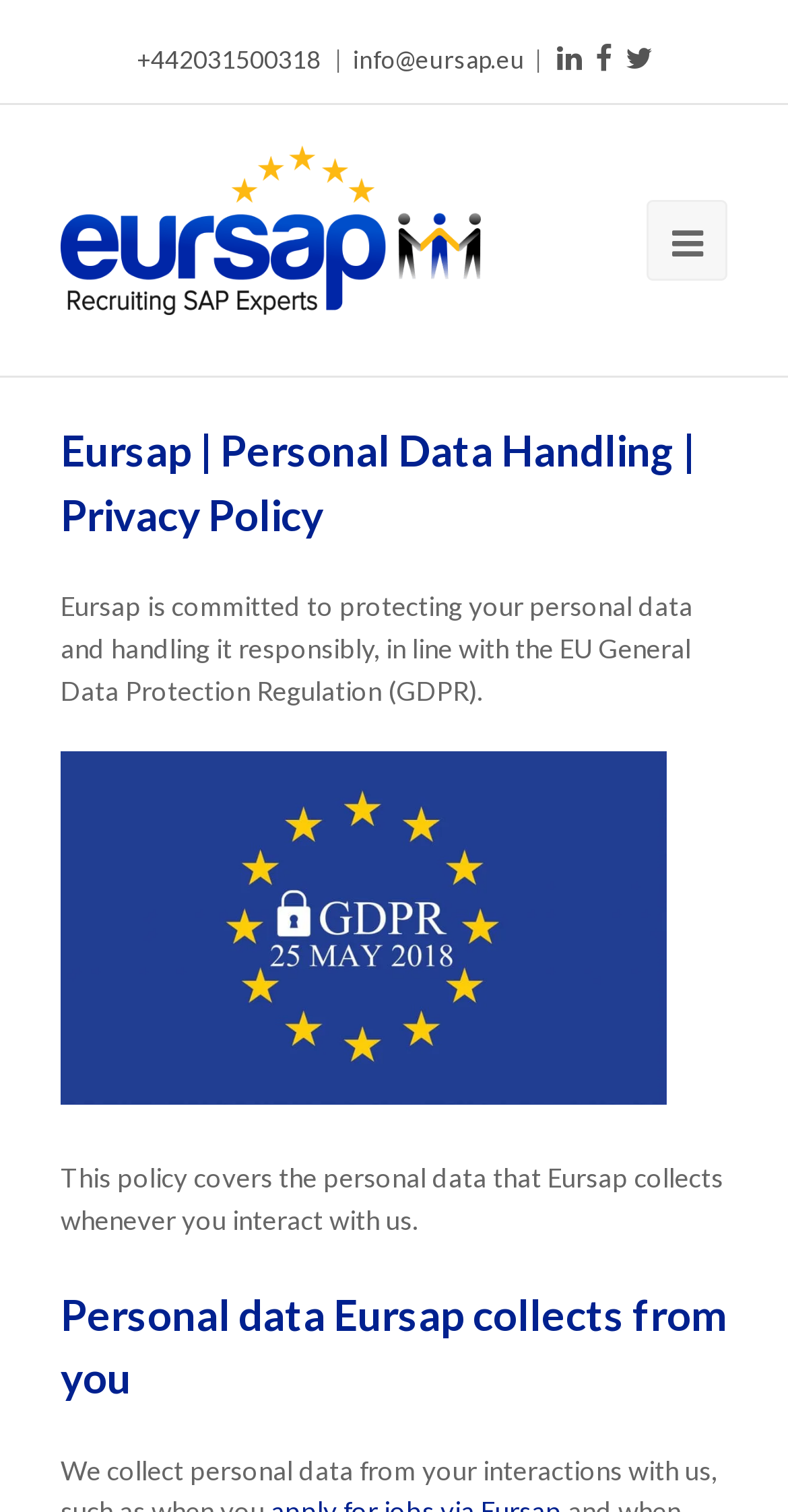What does Eursap collect from users?
Using the image, respond with a single word or phrase.

Personal data